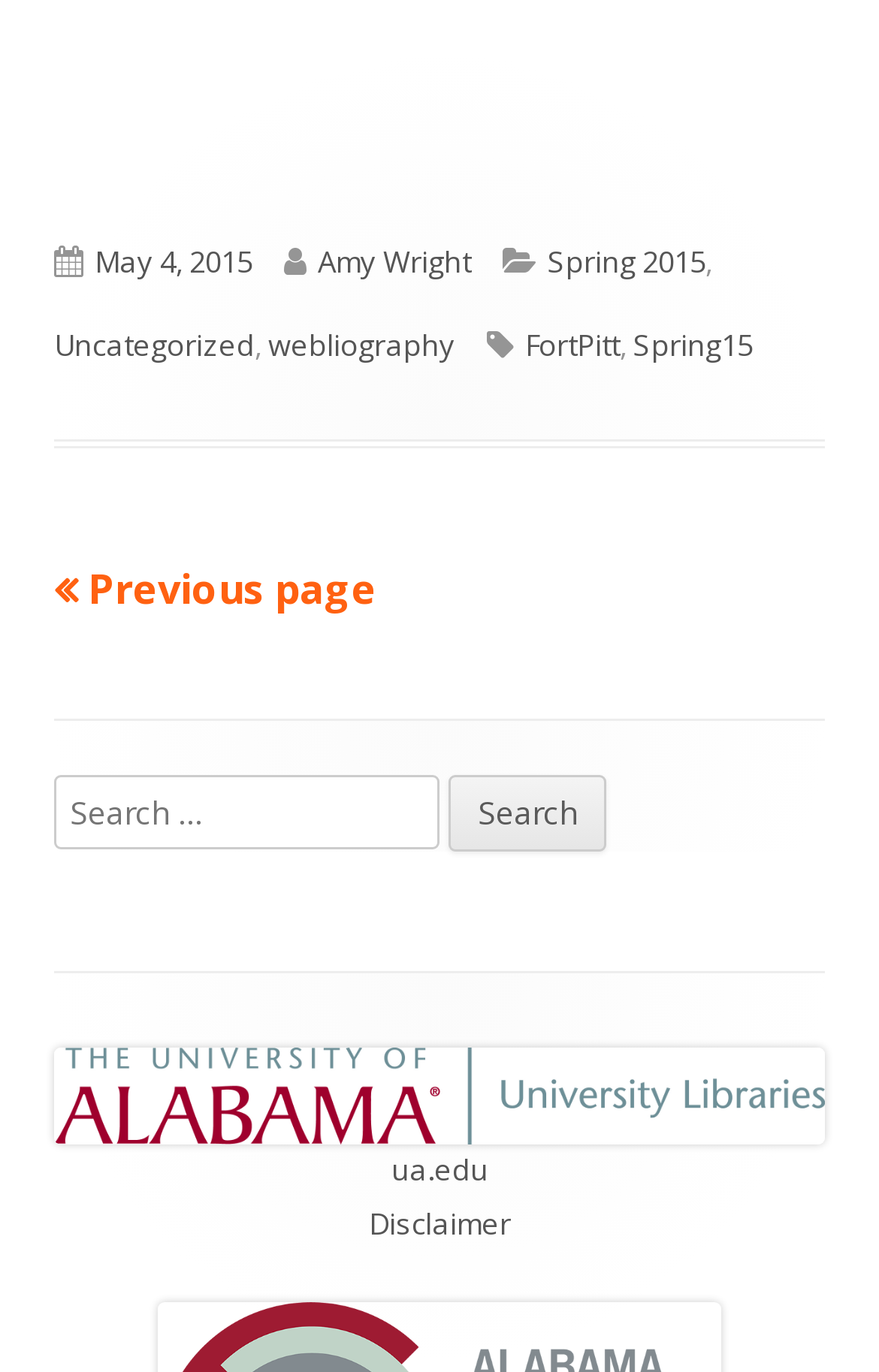What is the author of the post?
Refer to the image and give a detailed response to the question.

The author of the post is mentioned in the footer section, where it is written as 'Author Amy Wright'.